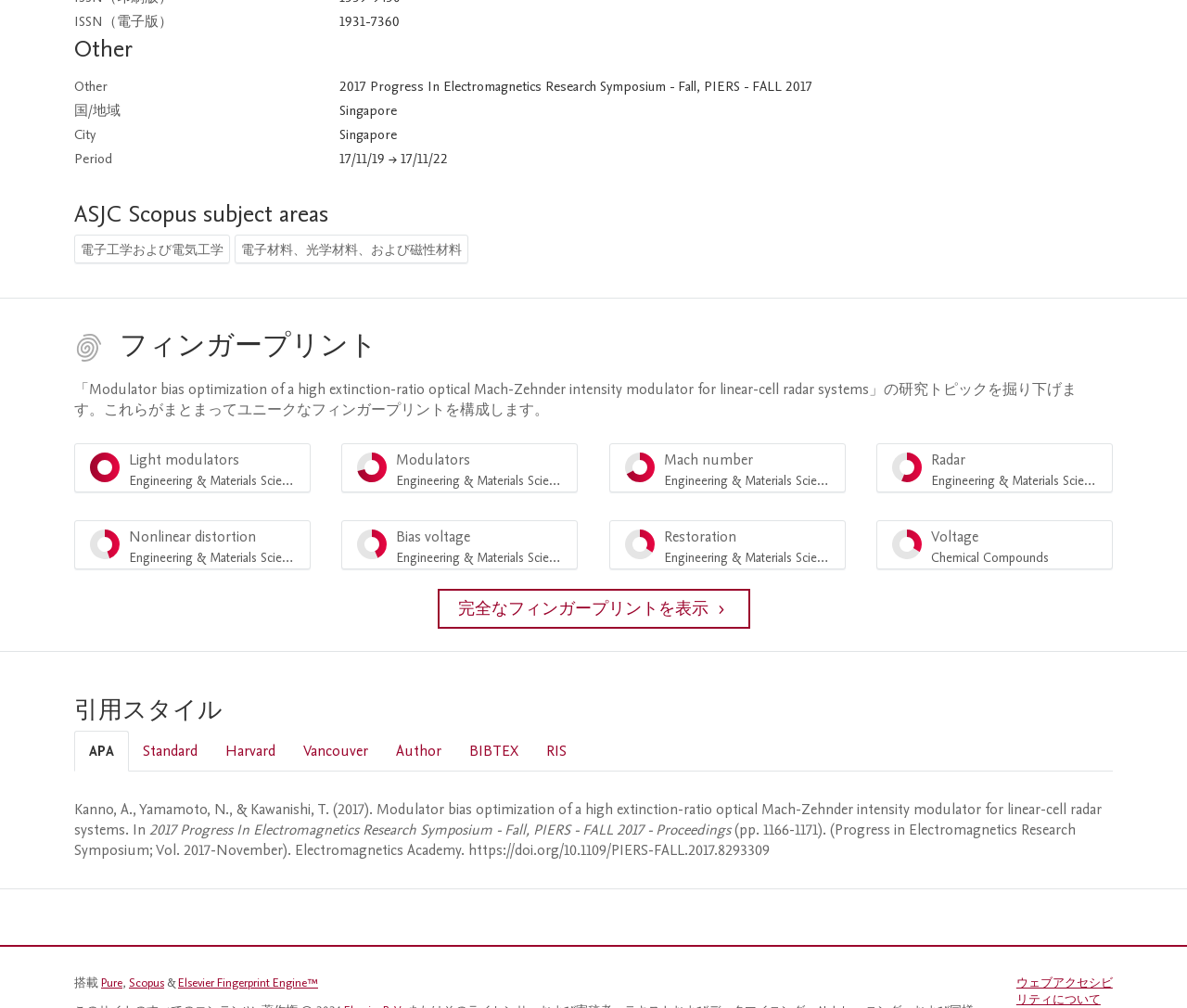Please reply to the following question with a single word or a short phrase:
What is the ISSN of the electronic version?

1931-7360